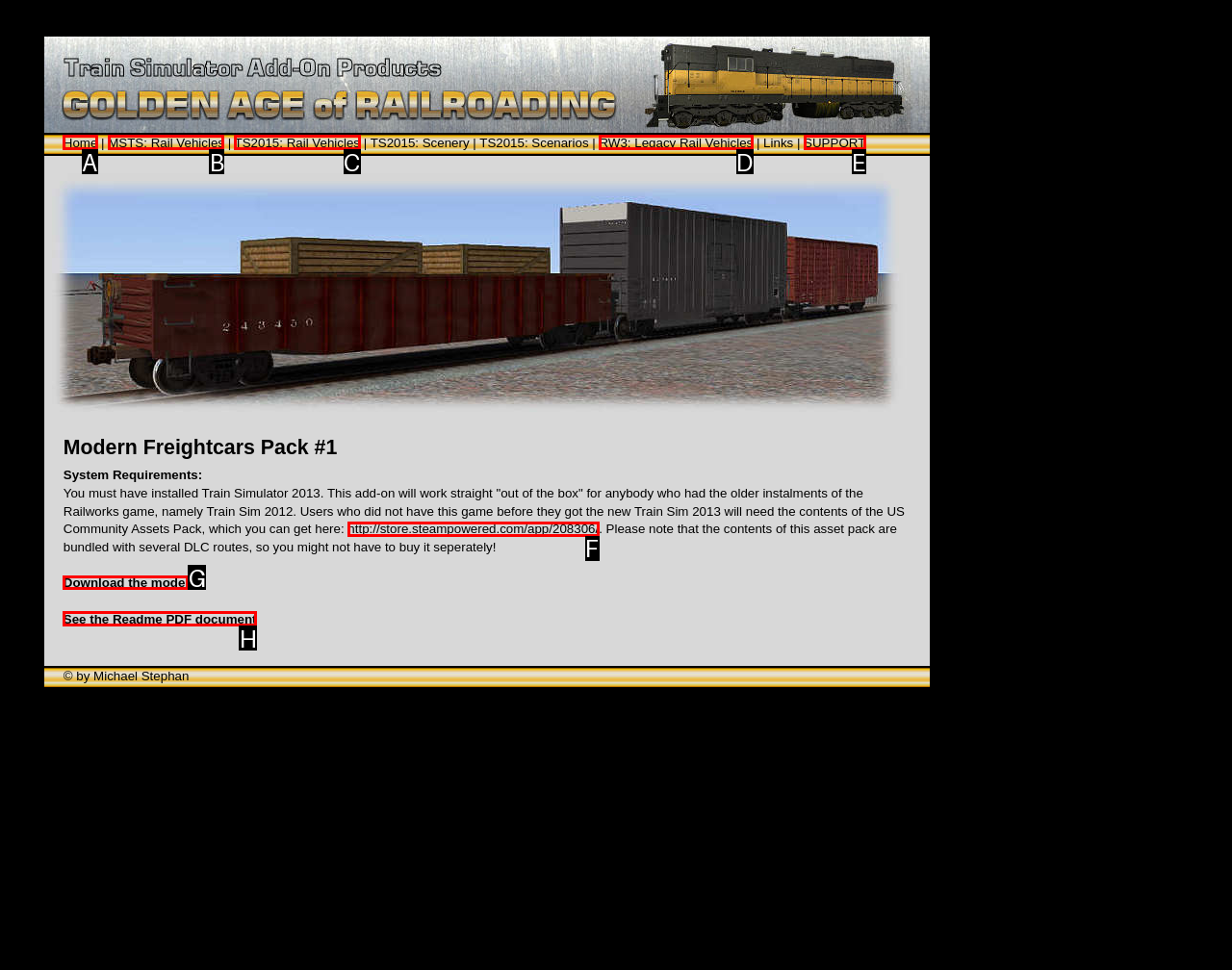Tell me which one HTML element I should click to complete the following instruction: Download the model
Answer with the option's letter from the given choices directly.

G